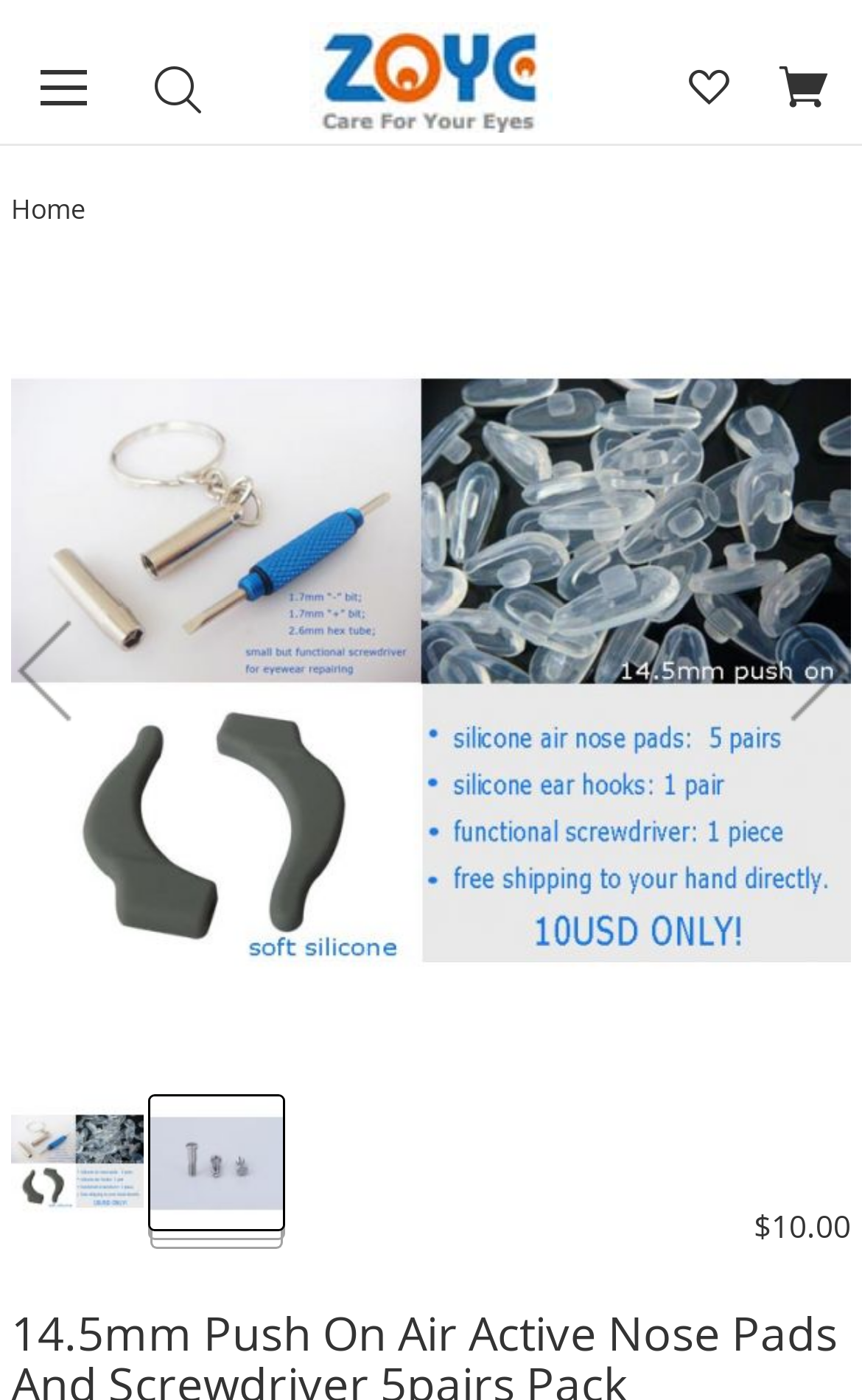Offer an in-depth caption of the entire webpage.

This webpage appears to be a product page for a pack of air active nose pads with screws and a screwdriver. At the top right corner, there is a link to "My Cart" and a search icon. On the top left, there is a store logo with a "Home" link below it. 

Below the store logo, there is a large image gallery showcasing the product, which includes nose pads, ear hooks, and screwdrivers for eyewear. The gallery has navigation buttons, "Previous" and "Next", on the left and right sides, respectively. Within the gallery, there are two buttons with images, one for "nose pads, ear hooks, screwdrivers for eyewear" and another for "screws for air active nose pads". 

At the bottom of the page, there is a price tag of $10.00. The page also has some functional links, such as "Skip to the end of the images gallery" and "Skip to the beginning of the images gallery", which are likely for accessibility purposes.